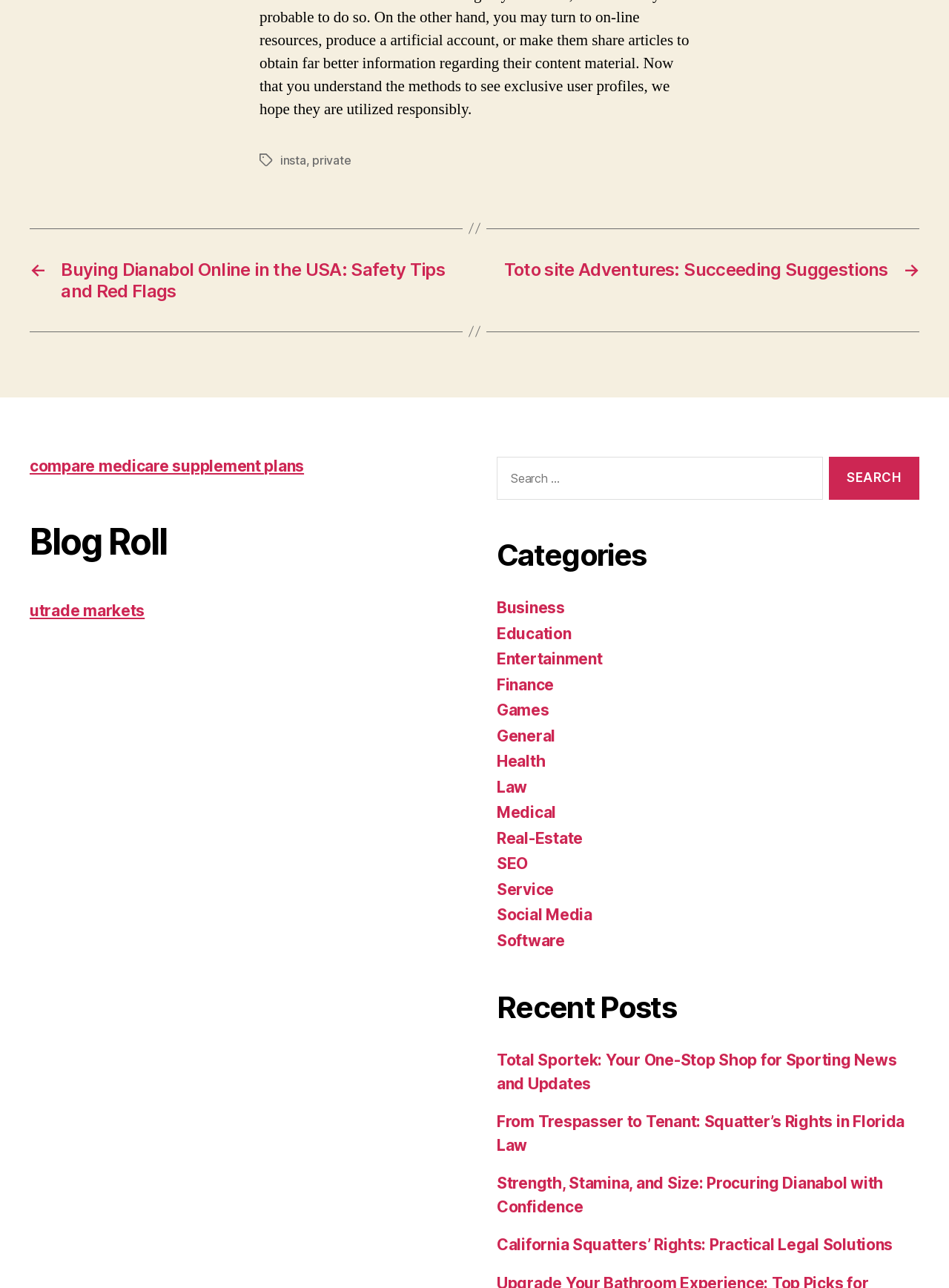Locate the UI element that matches the description Social Media in the webpage screenshot. Return the bounding box coordinates in the format (top-left x, top-left y, bottom-right x, bottom-right y), with values ranging from 0 to 1.

[0.523, 0.703, 0.624, 0.717]